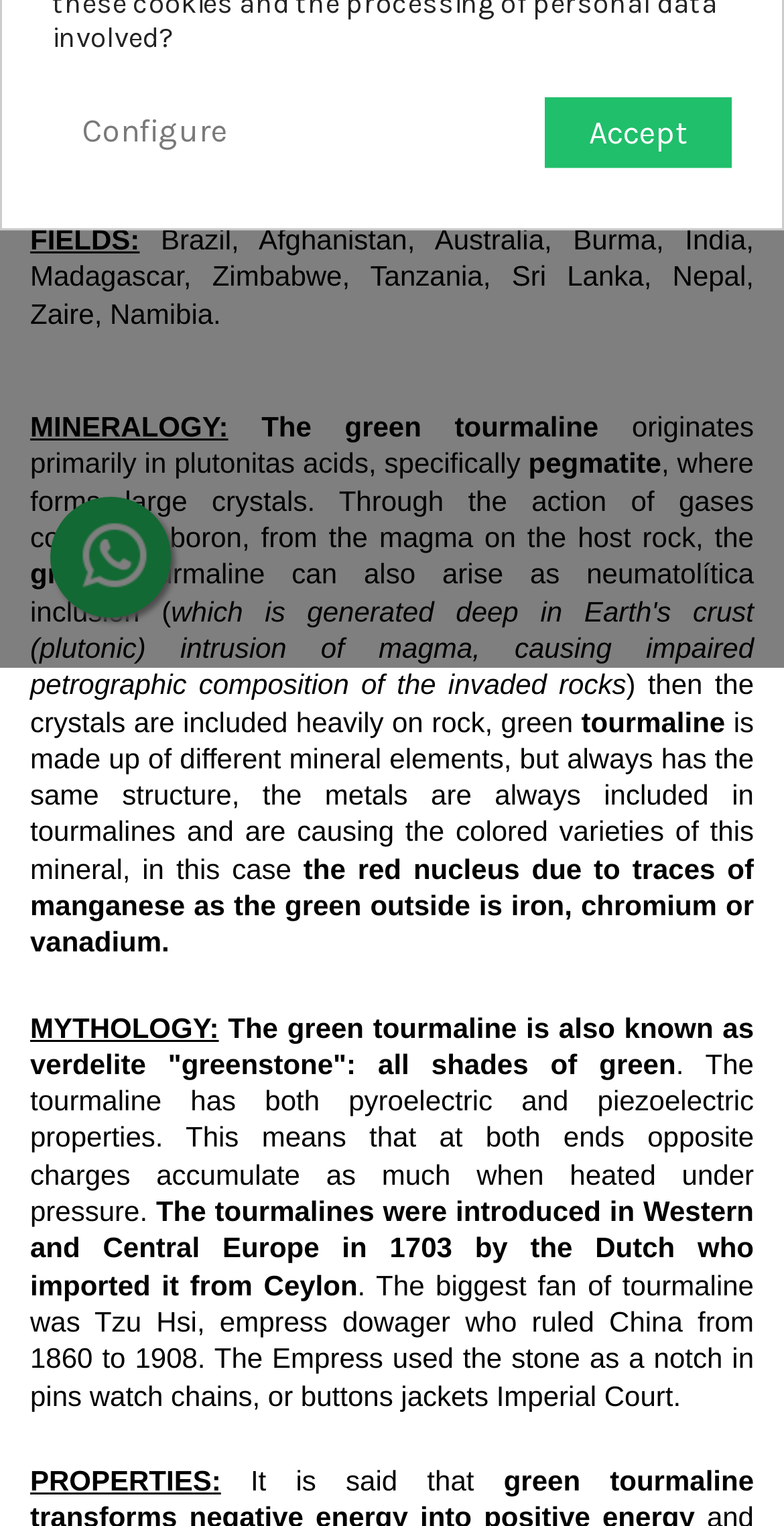Specify the bounding box coordinates (top-left x, top-left y, bottom-right x, bottom-right y) of the UI element in the screenshot that matches this description: Configure

[0.067, 0.063, 0.328, 0.109]